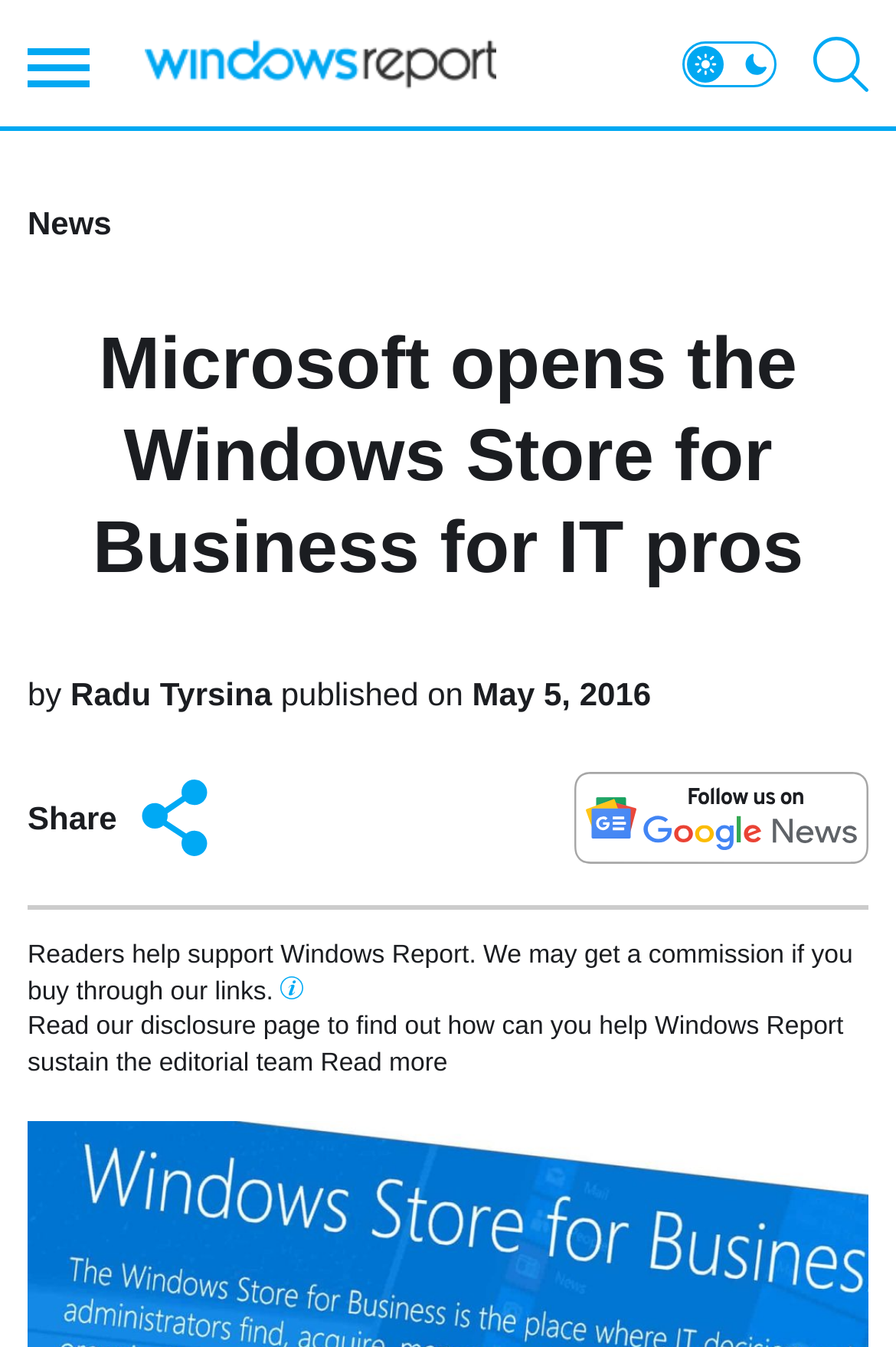Provide a single word or phrase to answer the given question: 
What is the name of the website?

Windows Report